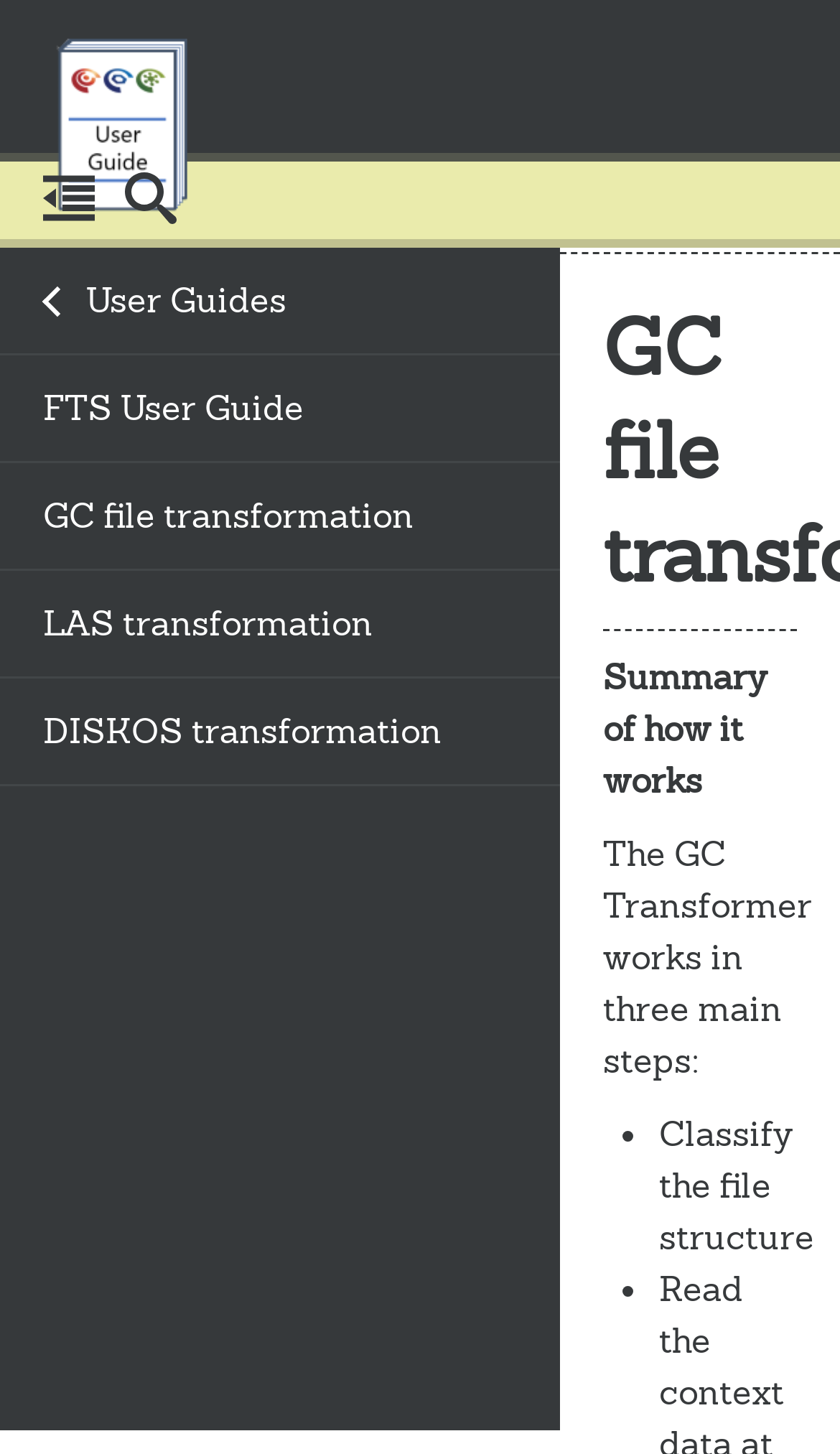Identify the bounding box coordinates of the region that needs to be clicked to carry out this instruction: "Read the article 'HAVE THE SCOOP ON HEALTH REPRODUCTIVE UNTIL YOU ARE TOO LATE'". Provide these coordinates as four float numbers ranging from 0 to 1, i.e., [left, top, right, bottom].

None